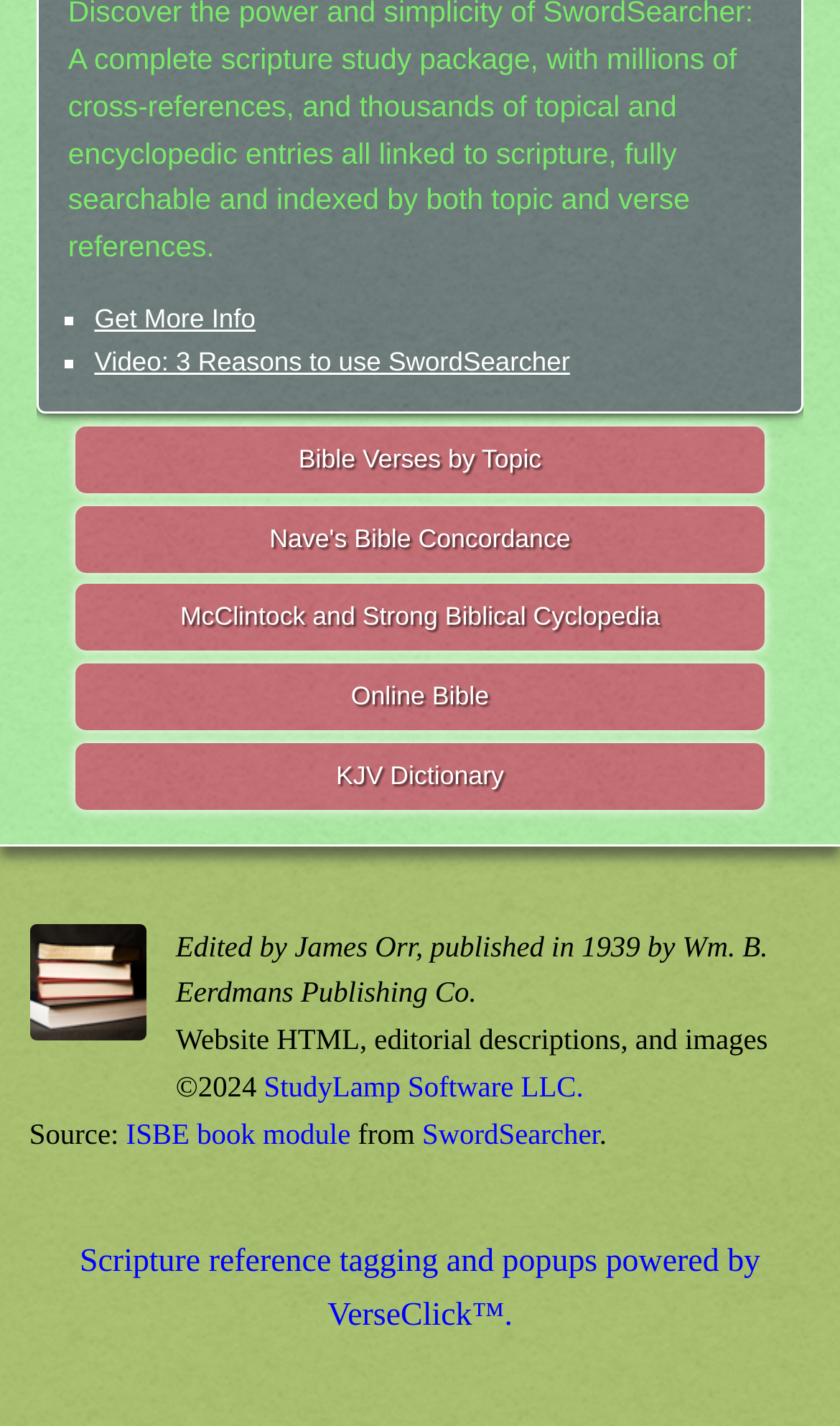What is the purpose of the 'Get More Info' link?
Look at the image and respond with a single word or a short phrase.

To get more information